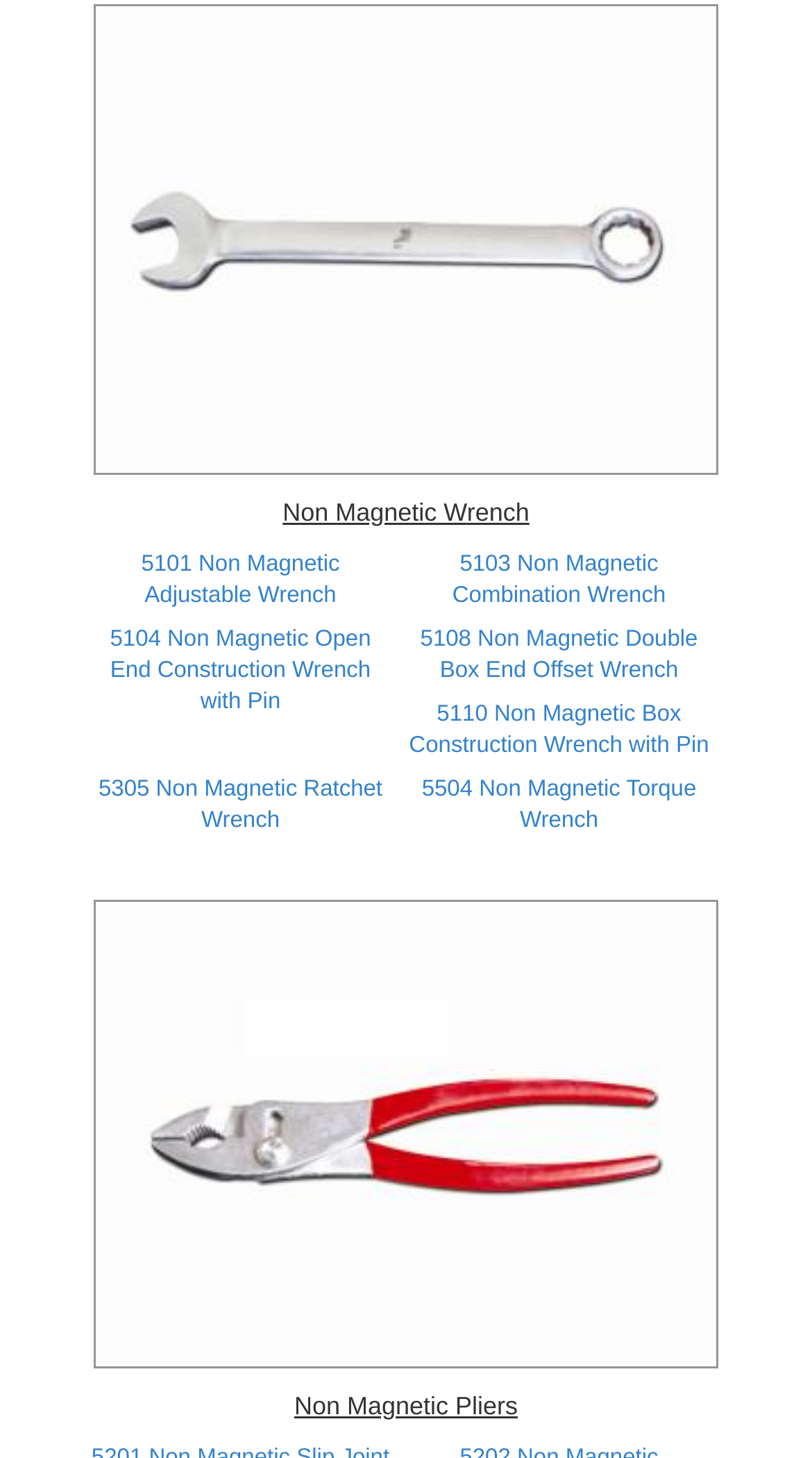Give the bounding box coordinates for this UI element: "5305 Non Magnetic Ratchet Wrench". The coordinates should be four float numbers between 0 and 1, arranged as [left, top, right, bottom].

[0.108, 0.527, 0.5, 0.578]